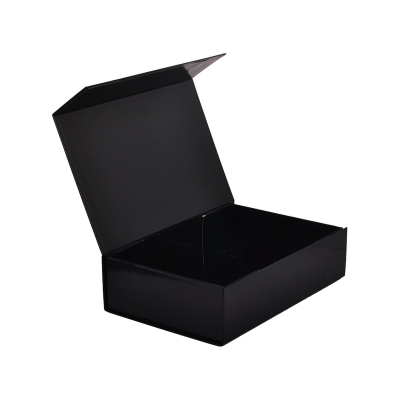What is the purpose of the gift box?
From the details in the image, answer the question comprehensively.

The caption highlights the spacious interior of the gift box, stating that it is 'perfect for various gifting needs', implying that the purpose of the gift box is to hold gifts for different occasions.